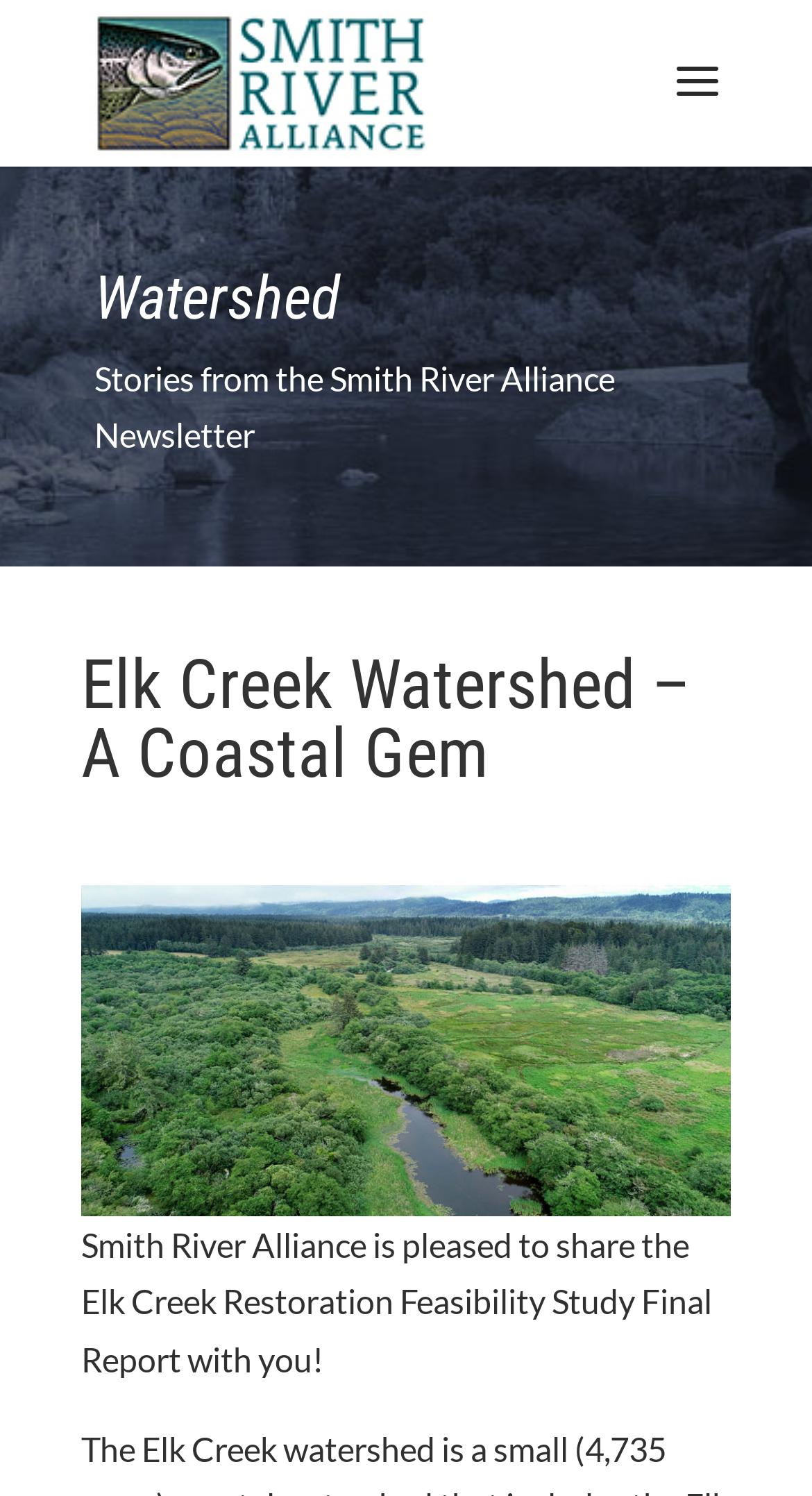What is the purpose of the webpage?
Based on the image, answer the question with as much detail as possible.

The purpose of the webpage can be inferred from the text 'Smith River Alliance is pleased to share the Elk Creek Restoration Feasibility Study Final Report with you!' which suggests that the webpage is intended to share a report with the visitors.